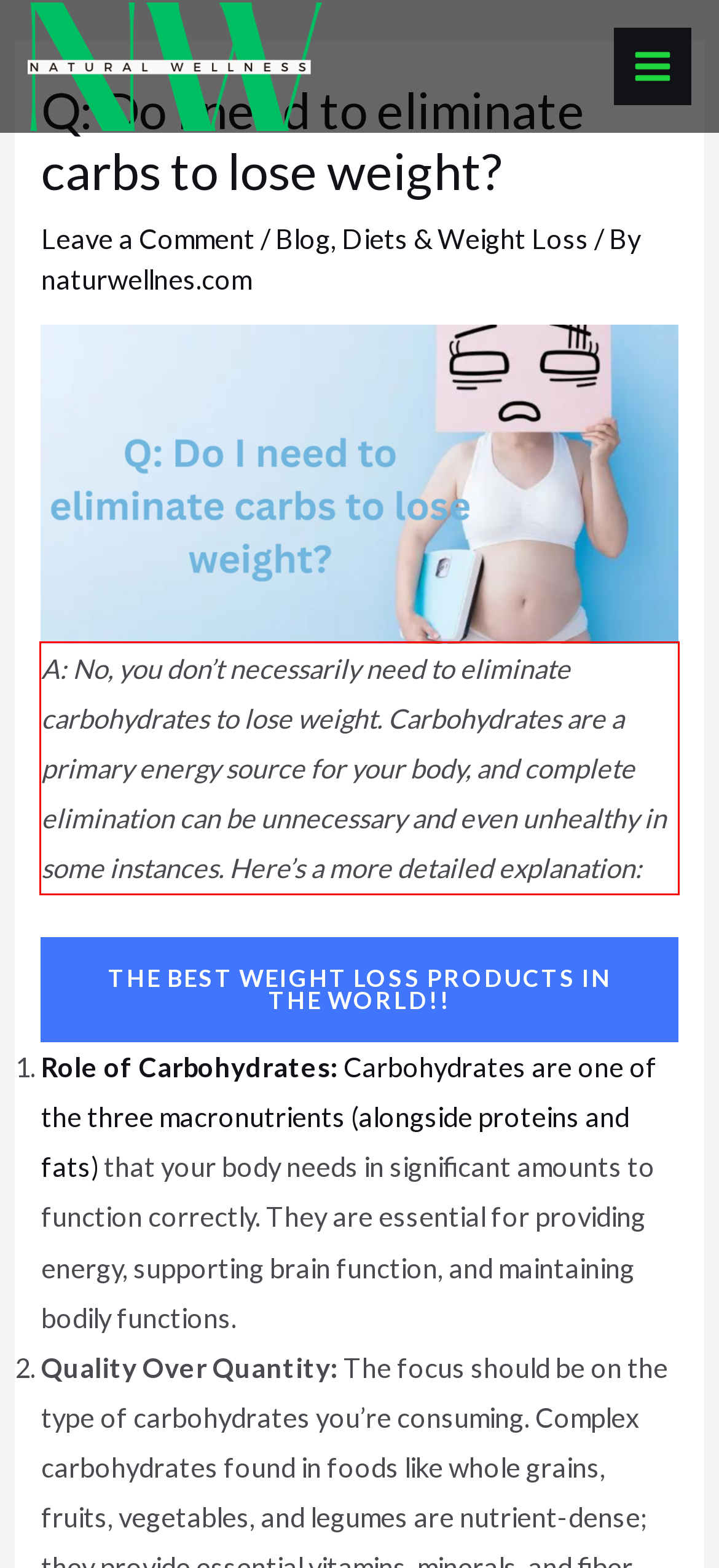Please recognize and transcribe the text located inside the red bounding box in the webpage image.

A: No, you don’t necessarily need to eliminate carbohydrates to lose weight. Carbohydrates are a primary energy source for your body, and complete elimination can be unnecessary and even unhealthy in some instances. Here’s a more detailed explanation: